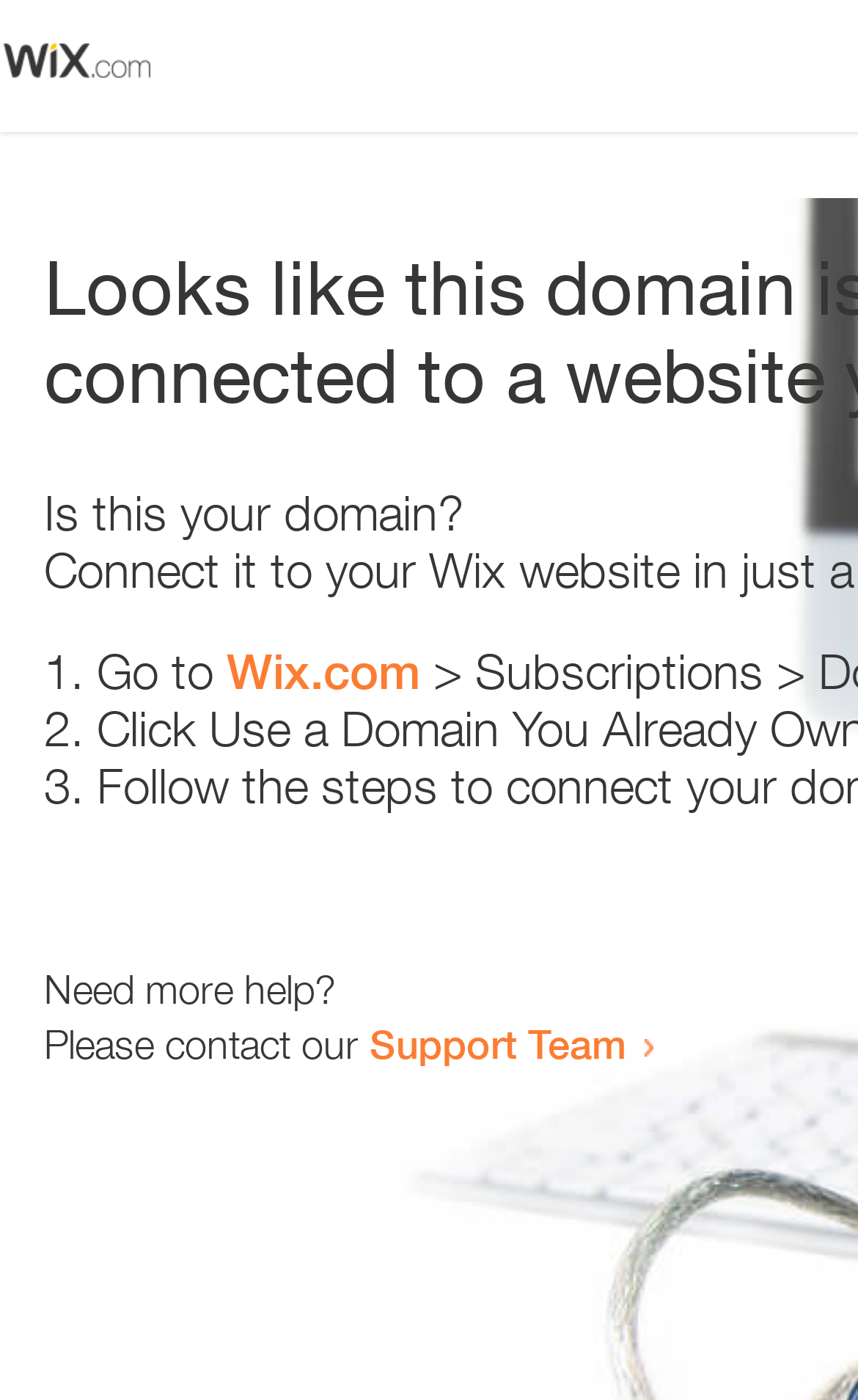What is the support team contact method?
Using the information from the image, answer the question thoroughly.

The webpage contains a link 'Support Team' which suggests that the support team can be contacted by clicking on this link. The exact contact method is not specified, but it is likely to be an email or a contact form.